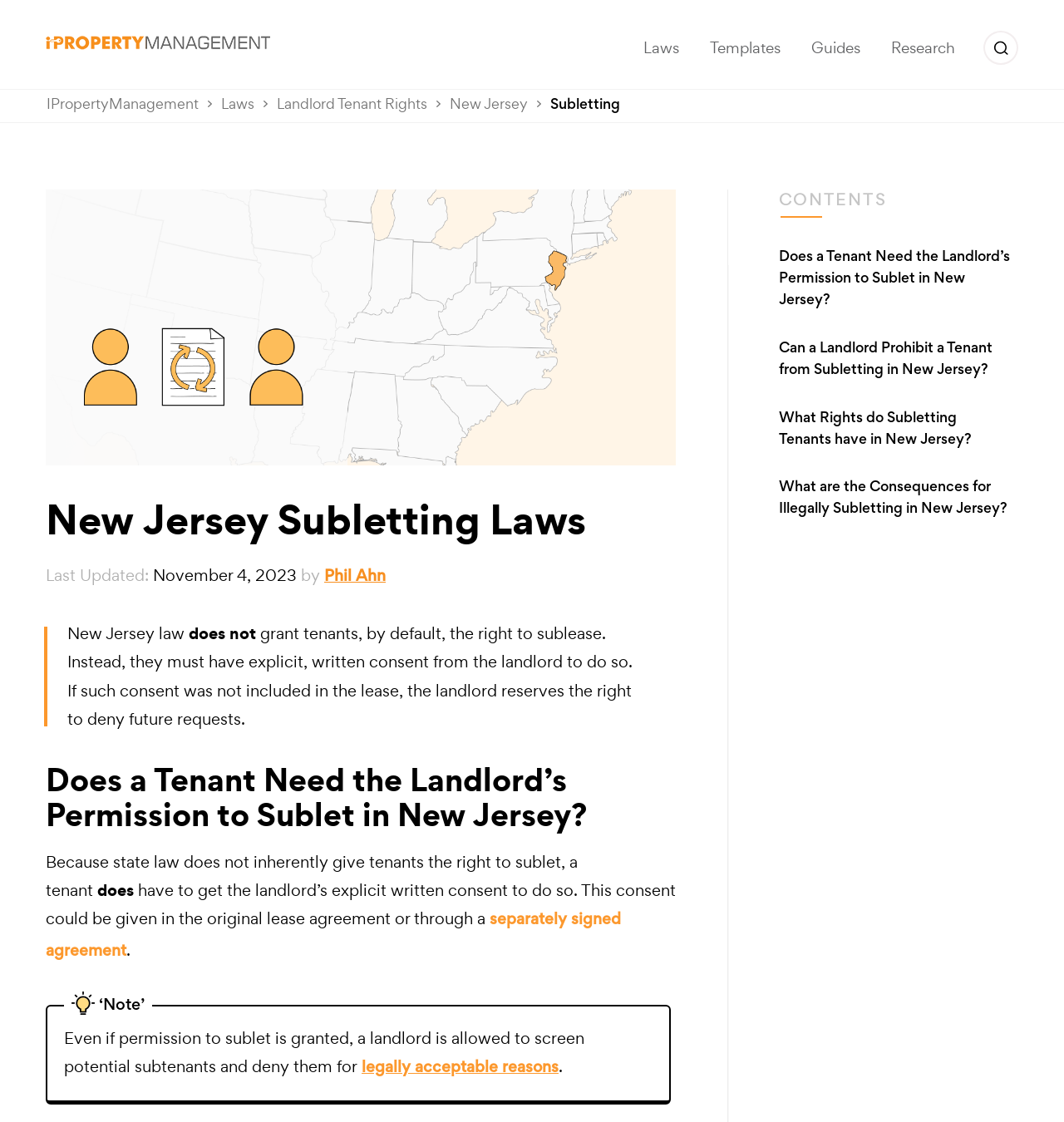Who is the author of the article?
Based on the image, respond with a single word or phrase.

Phil Ahn